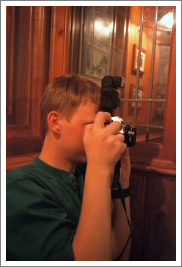Describe all the important aspects and features visible in the image.

This image captures a young boy intently focused on taking a photograph. He is holding a camera equipped with a manual flash, suggesting a moment of creativity and excitement, possibly documenting a significant memory. The warm wooden paneling in the background adds a cozy atmosphere to the scene, indicating that this might be a gathering or social event. The boy's expression, partially visible as he peers through the viewfinder, conveys concentration and enthusiasm for photography. This moment is part of a broader narrative, as suggested by the surrounding text in the context, which mentions discussions about cameras and gaming, hinting at a lively social dynamic among friends.